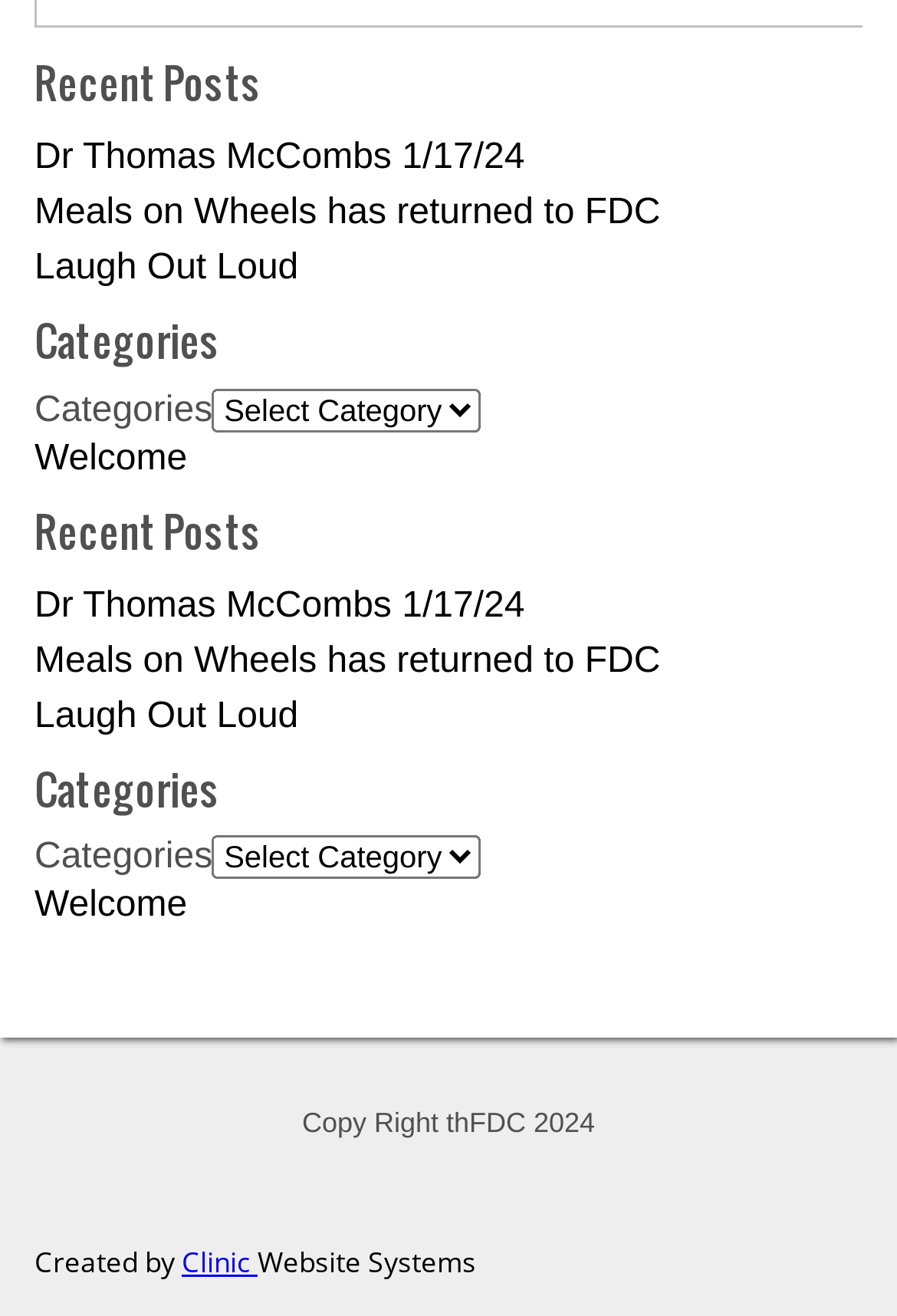Determine the bounding box coordinates of the clickable region to follow the instruction: "go to Welcome page".

[0.038, 0.334, 0.209, 0.363]